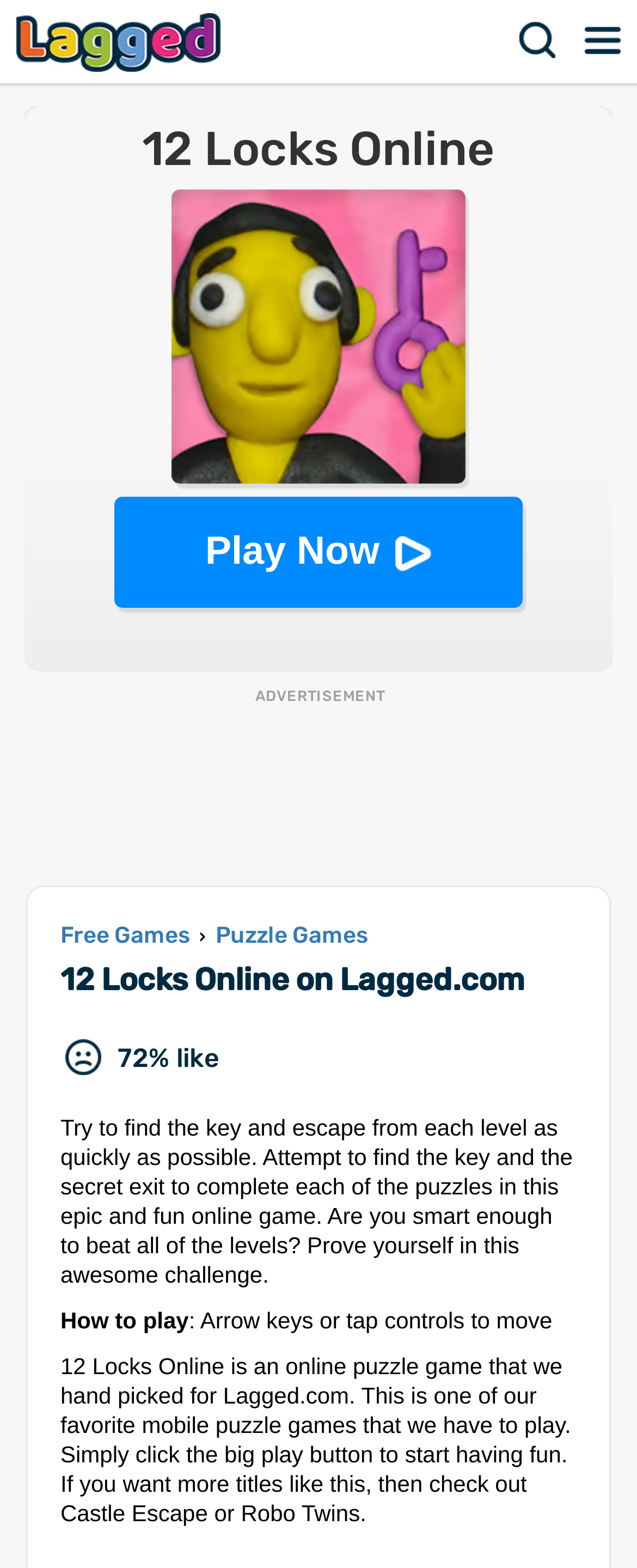Respond to the following query with just one word or a short phrase: 
What is the name of the game on this webpage?

12 Locks Online